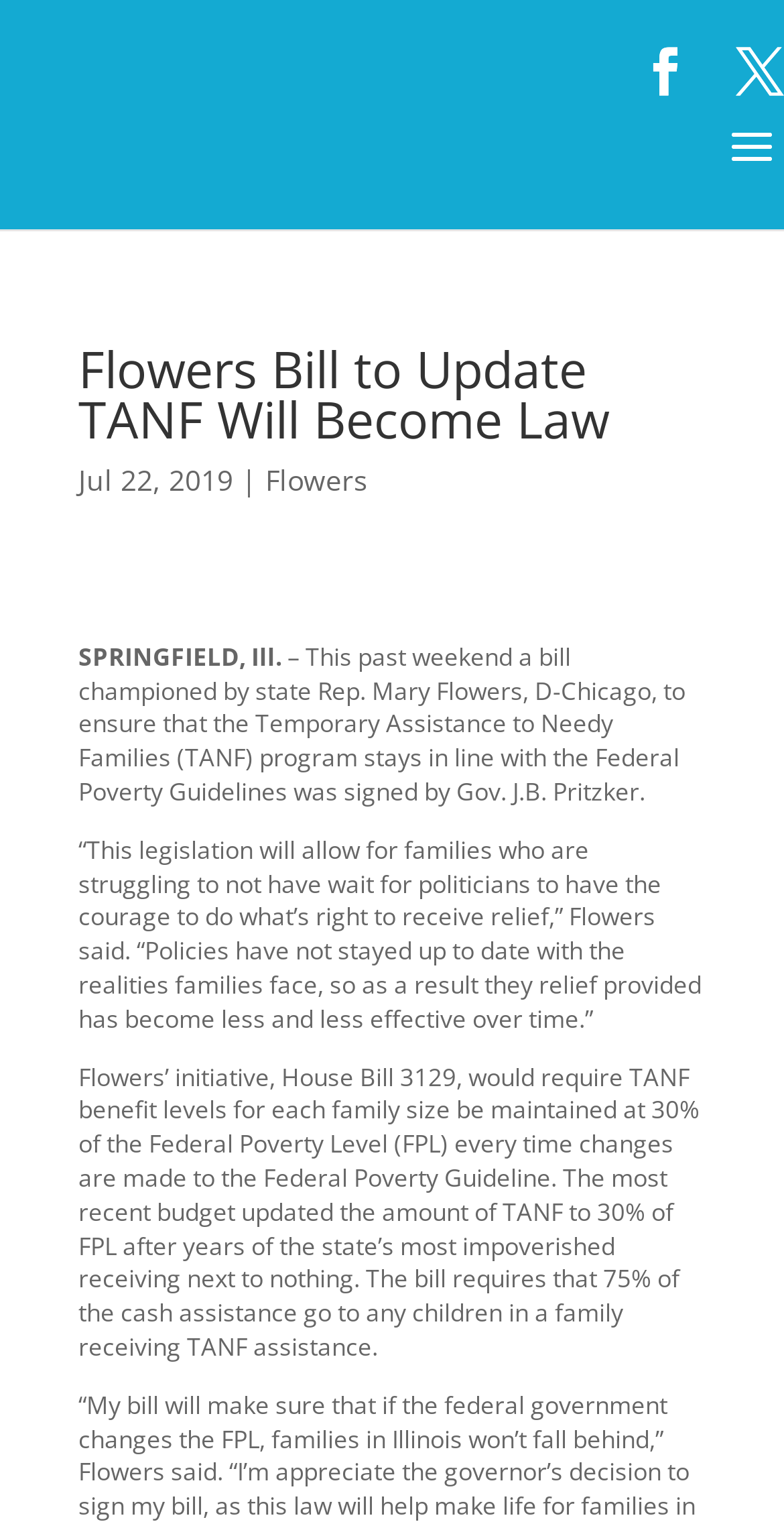Provide the bounding box coordinates of the HTML element described by the text: "Economics Index". The coordinates should be in the format [left, top, right, bottom] with values between 0 and 1.

None